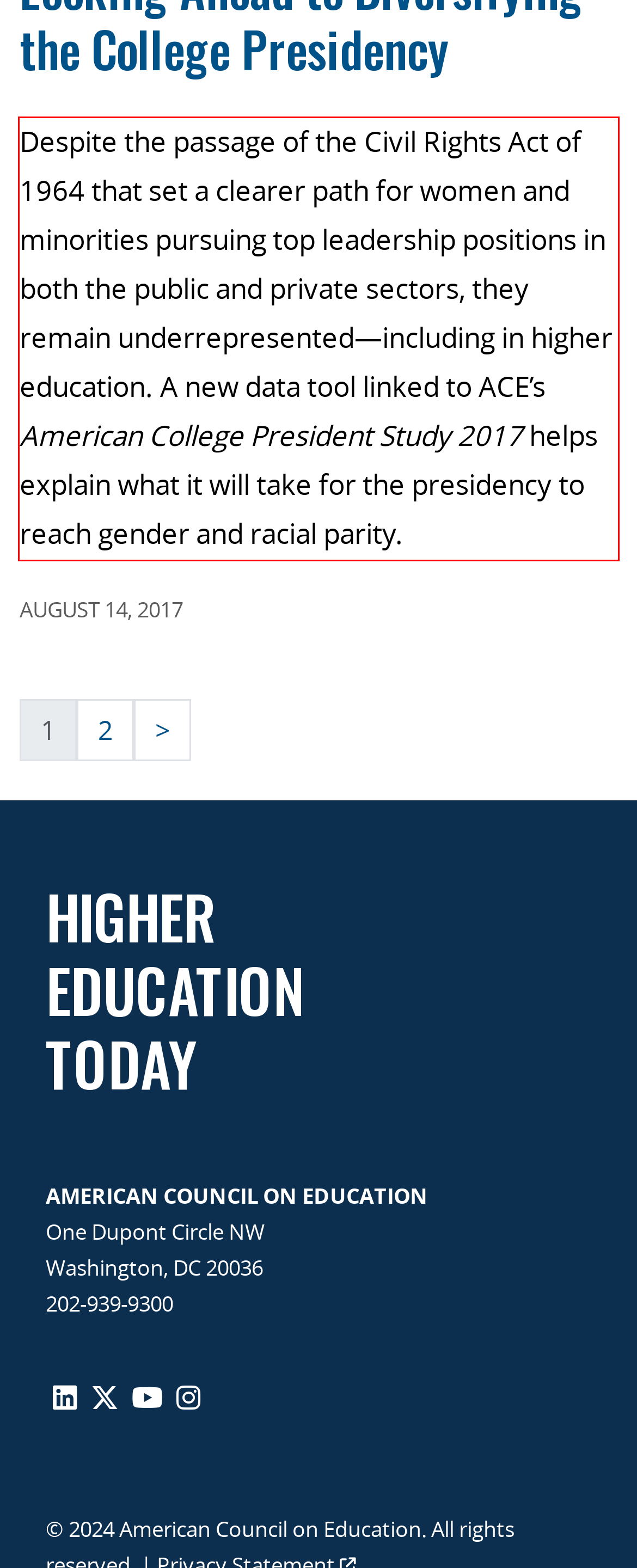Identify the text within the red bounding box on the webpage screenshot and generate the extracted text content.

Despite the passage of the Civil Rights Act of 1964 that set a clearer path for women and minorities pursuing top leadership positions in both the public and private sectors, they remain underrepresented—including in higher education. A new data tool linked to ACE’s American College President Study 2017 helps explain what it will take for the presidency to reach gender and racial parity.